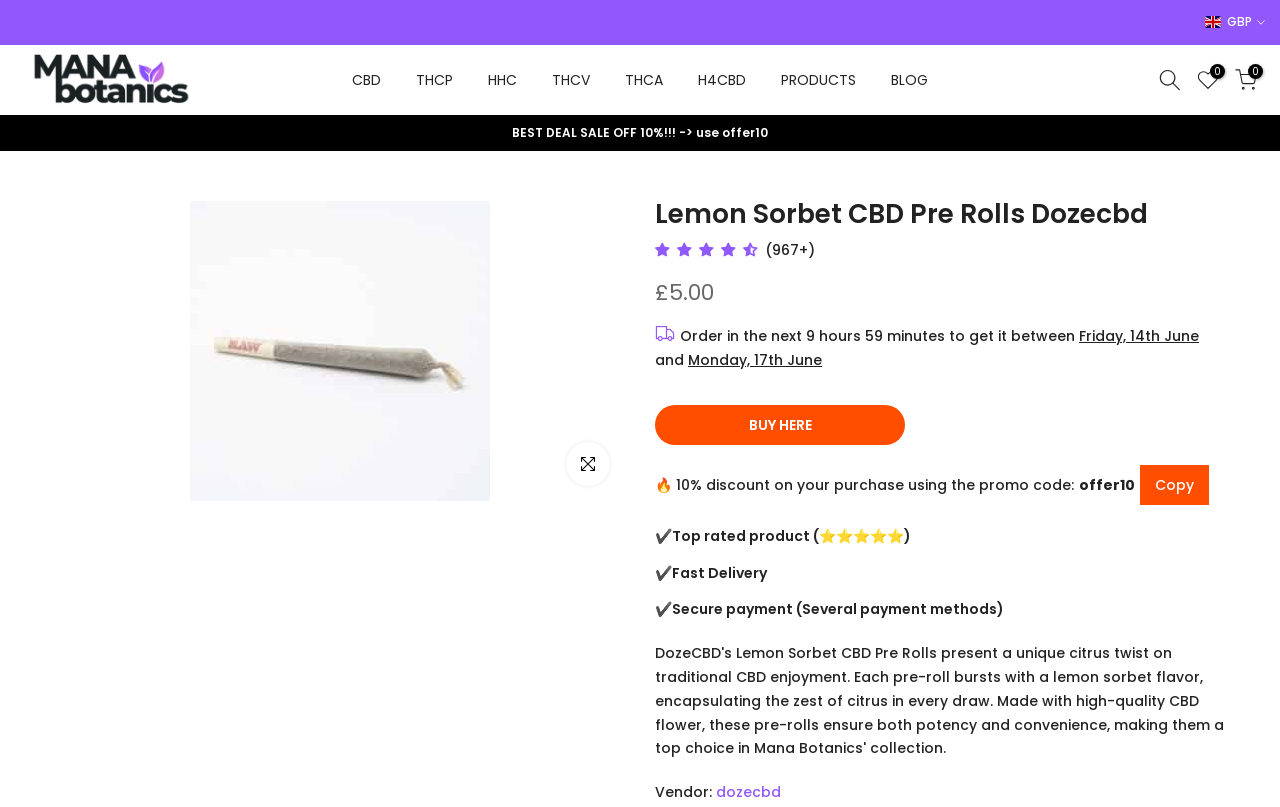What is the vendor of the product?
Based on the image, please offer an in-depth response to the question.

The vendor is obtained from the link element 'dozecbd' which is located at the bottom of the webpage, indicating the vendor of the product.